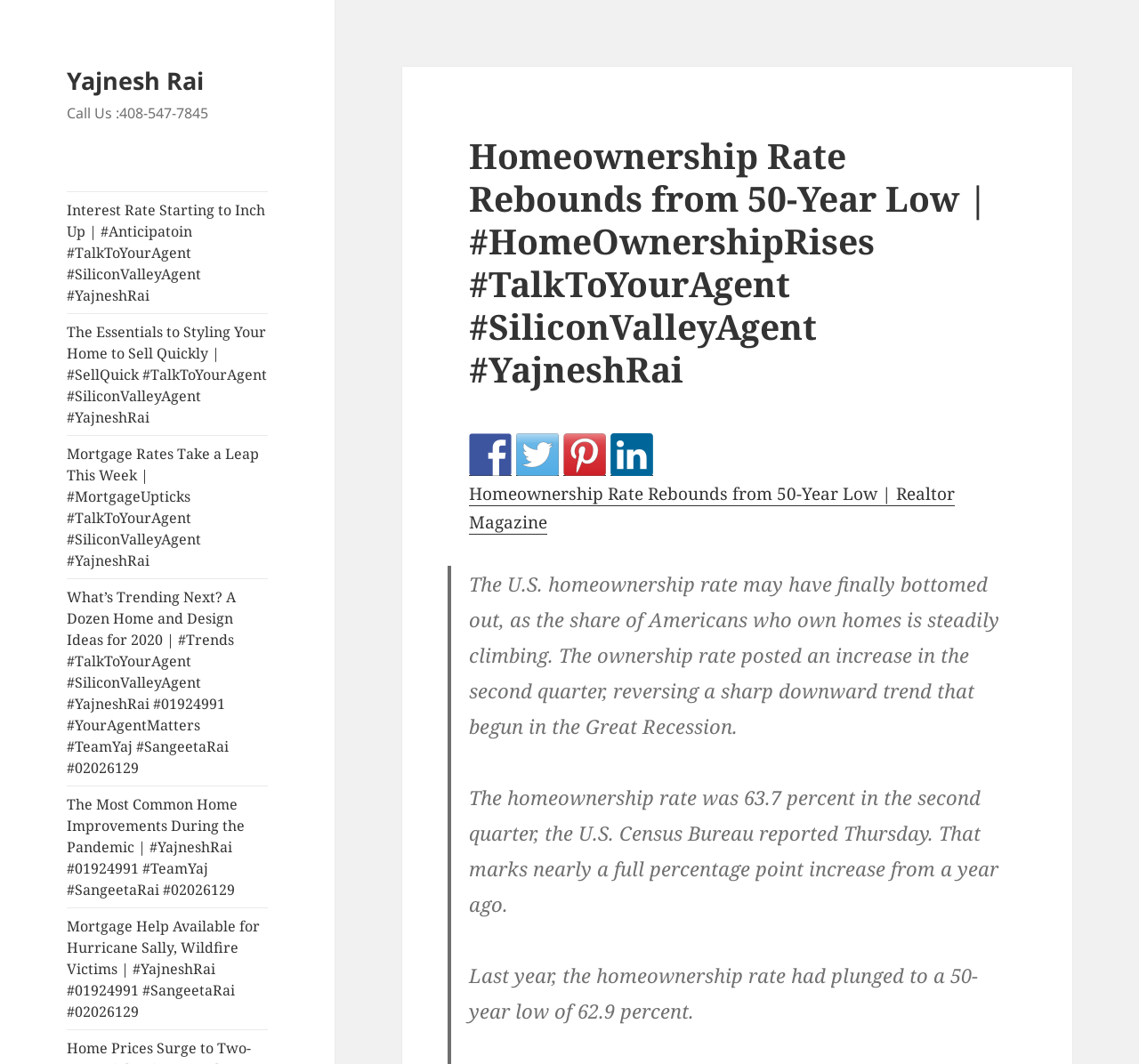Identify the main title of the webpage and generate its text content.

Homeownership Rate Rebounds from 50-Year Low | #HomeOwnershipRises #TalkToYourAgent #SiliconValleyAgent #YajneshRai